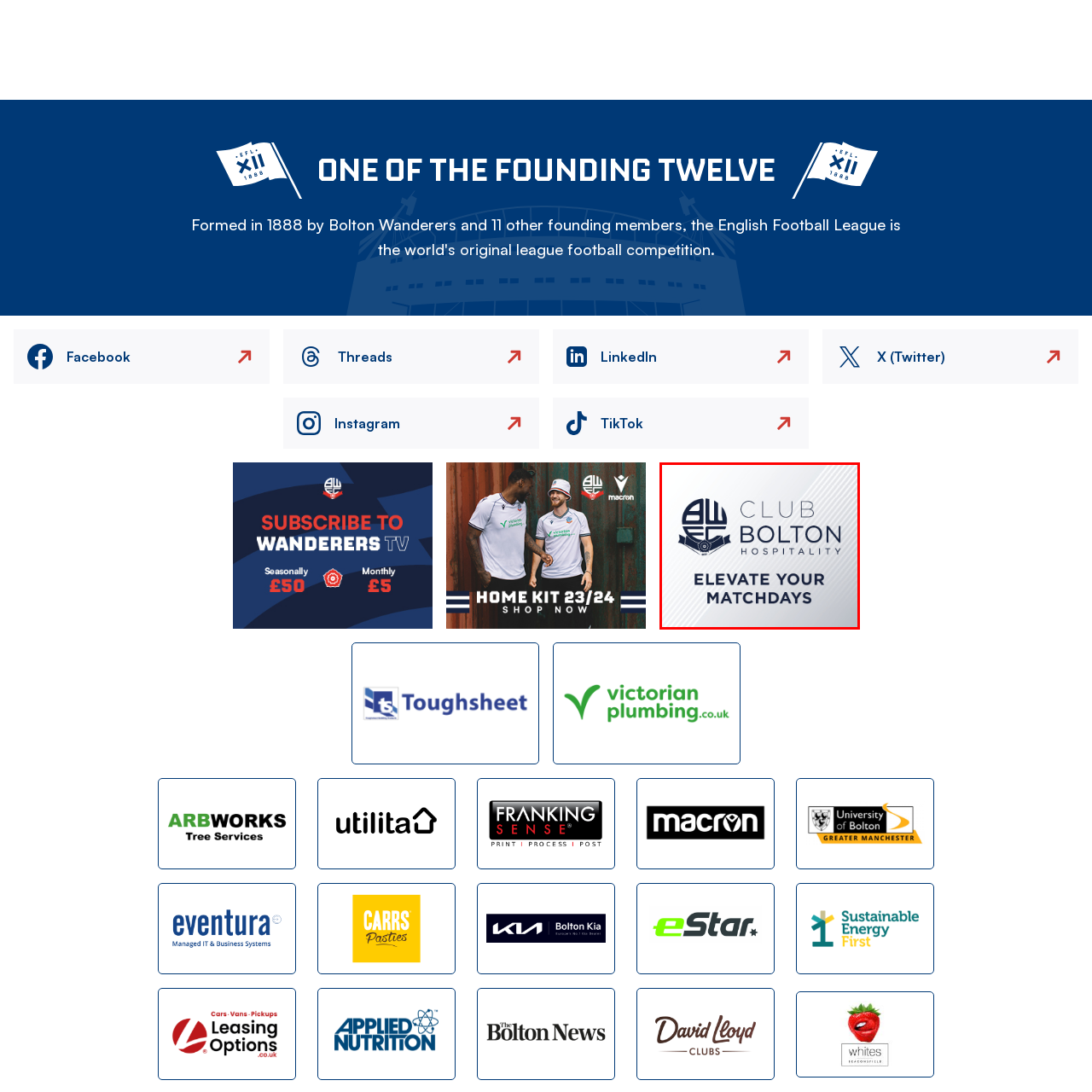What is the overall aesthetic of the image?
Carefully analyze the image within the red bounding box and give a comprehensive response to the question using details from the image.

The overall aesthetic of the image combines professionalism with a vibrant spirit, making it ideal for engaging potential fans and customers interested in hospitality services.